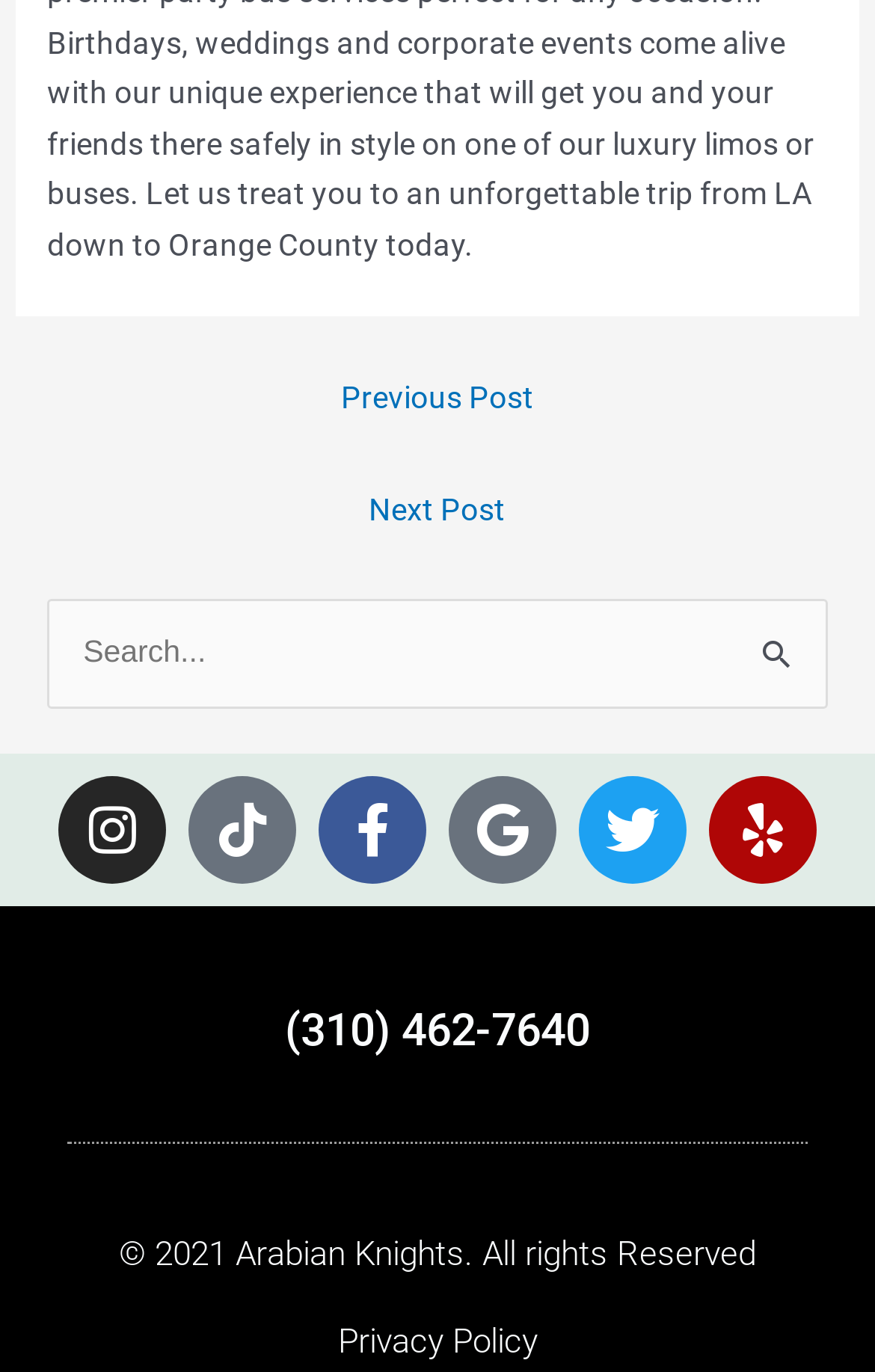Please locate the clickable area by providing the bounding box coordinates to follow this instruction: "View privacy policy".

[0.386, 0.964, 0.614, 0.993]